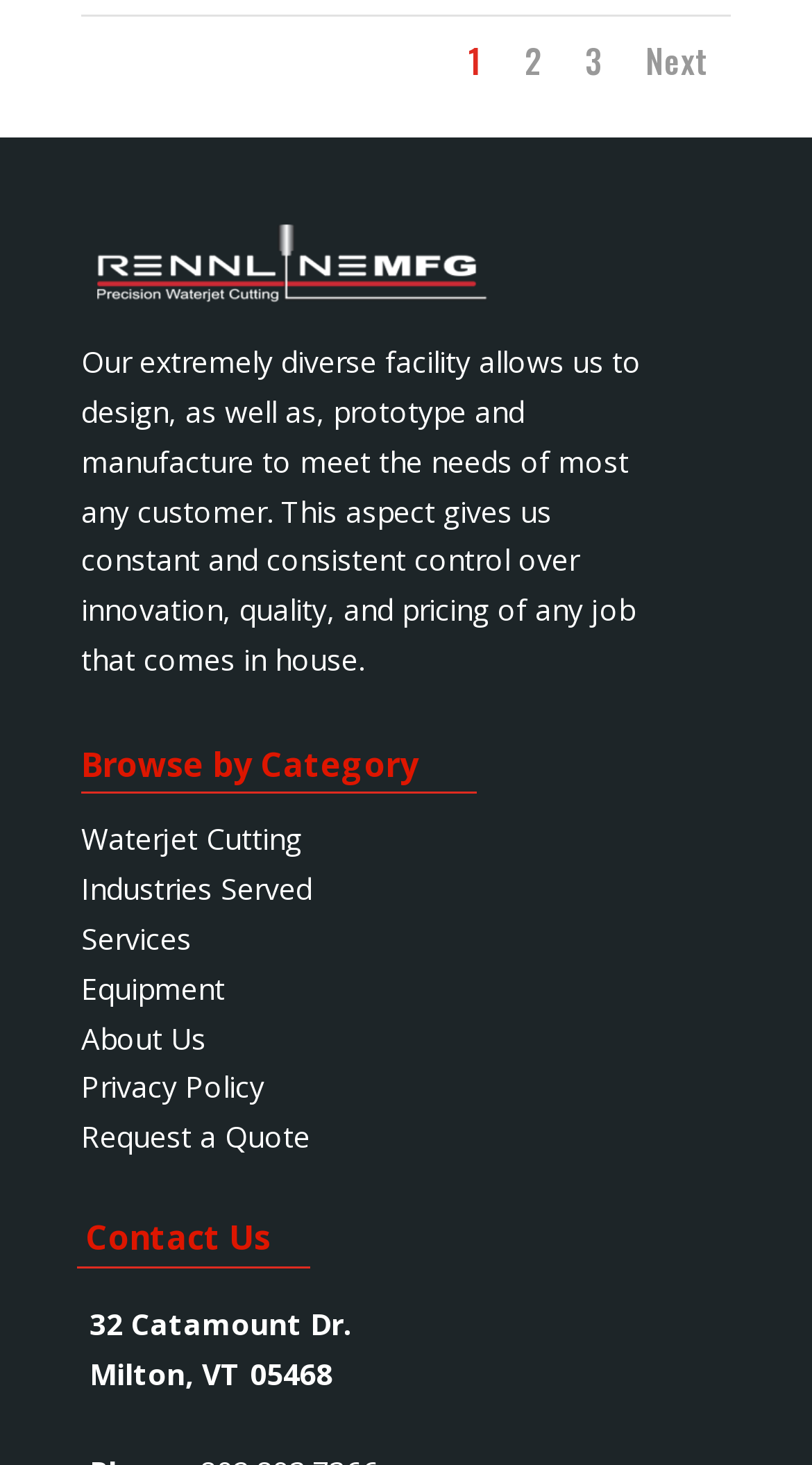Please determine the bounding box coordinates for the element that should be clicked to follow these instructions: "Click on the 'Waterjet Cutting' link".

[0.1, 0.559, 0.372, 0.586]